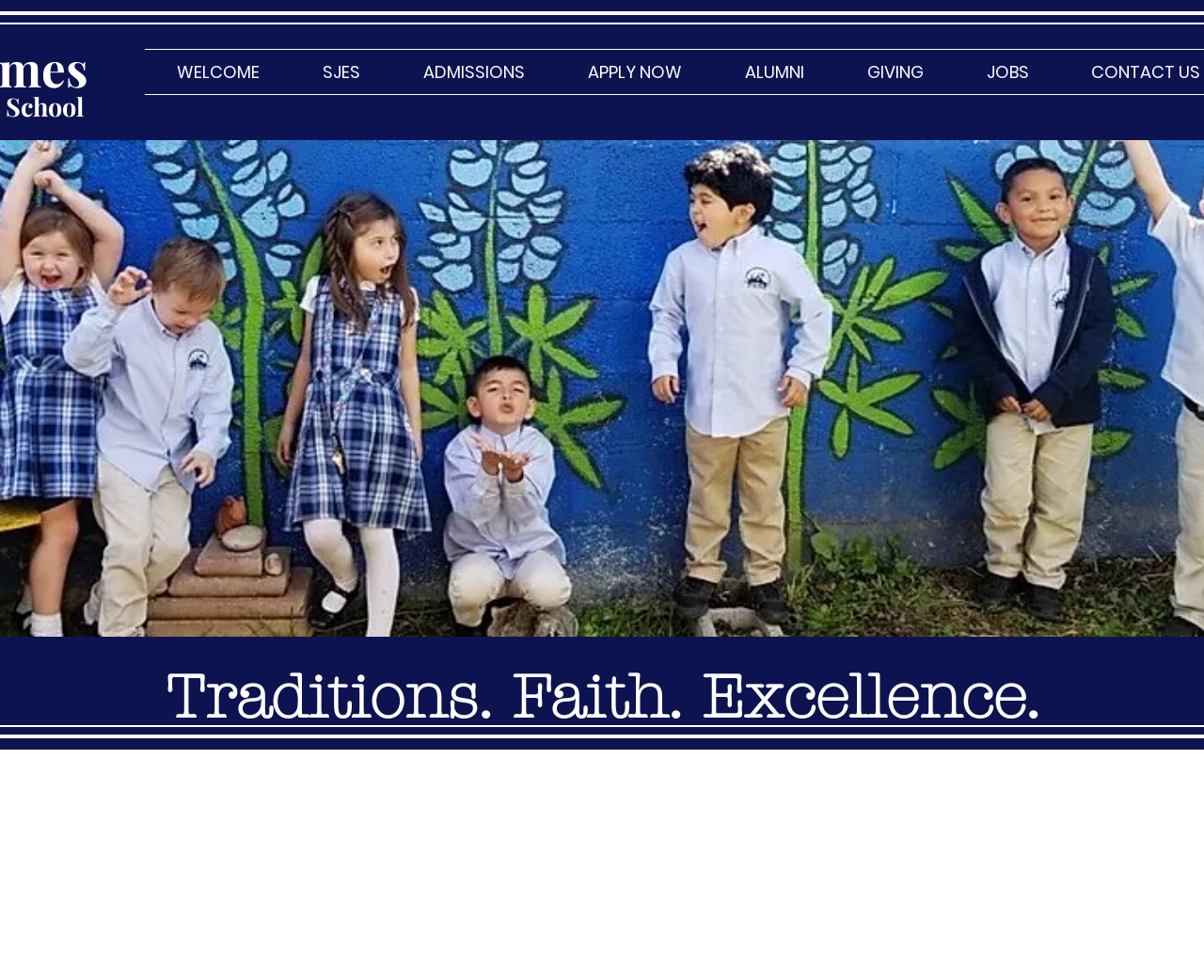What is the slogan of the organization?
Provide a comprehensive and detailed answer to the question.

I found a heading element with the text 'Traditions. Faith. Excellence.' at a bounding box coordinate of [0.118, 0.676, 0.882, 0.748], which suggests that it is the slogan of the organization.